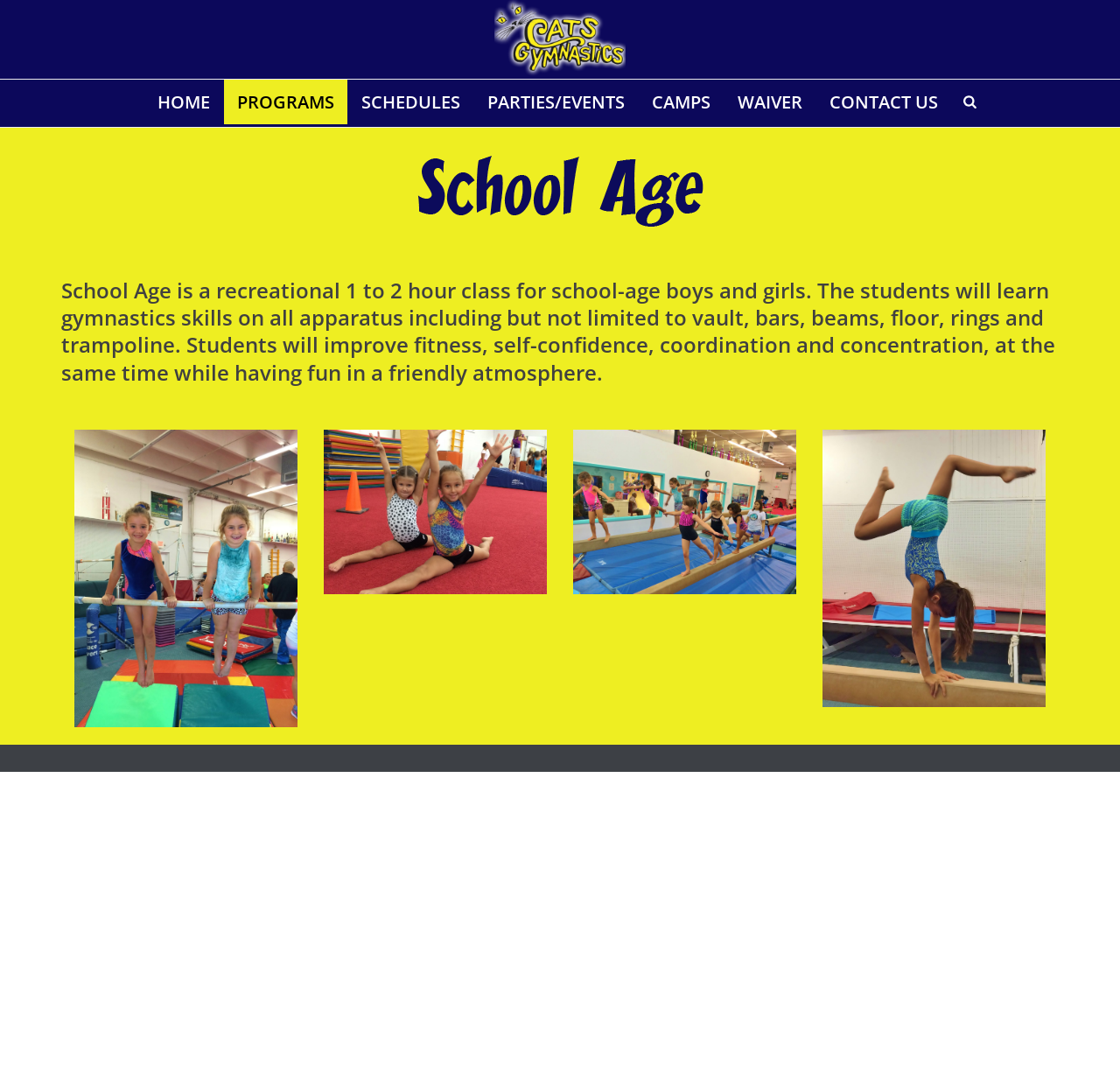Determine the bounding box coordinates for the area that needs to be clicked to fulfill this task: "Learn about 'School Age' recreational class". The coordinates must be given as four float numbers between 0 and 1, i.e., [left, top, right, bottom].

[0.055, 0.26, 0.945, 0.362]